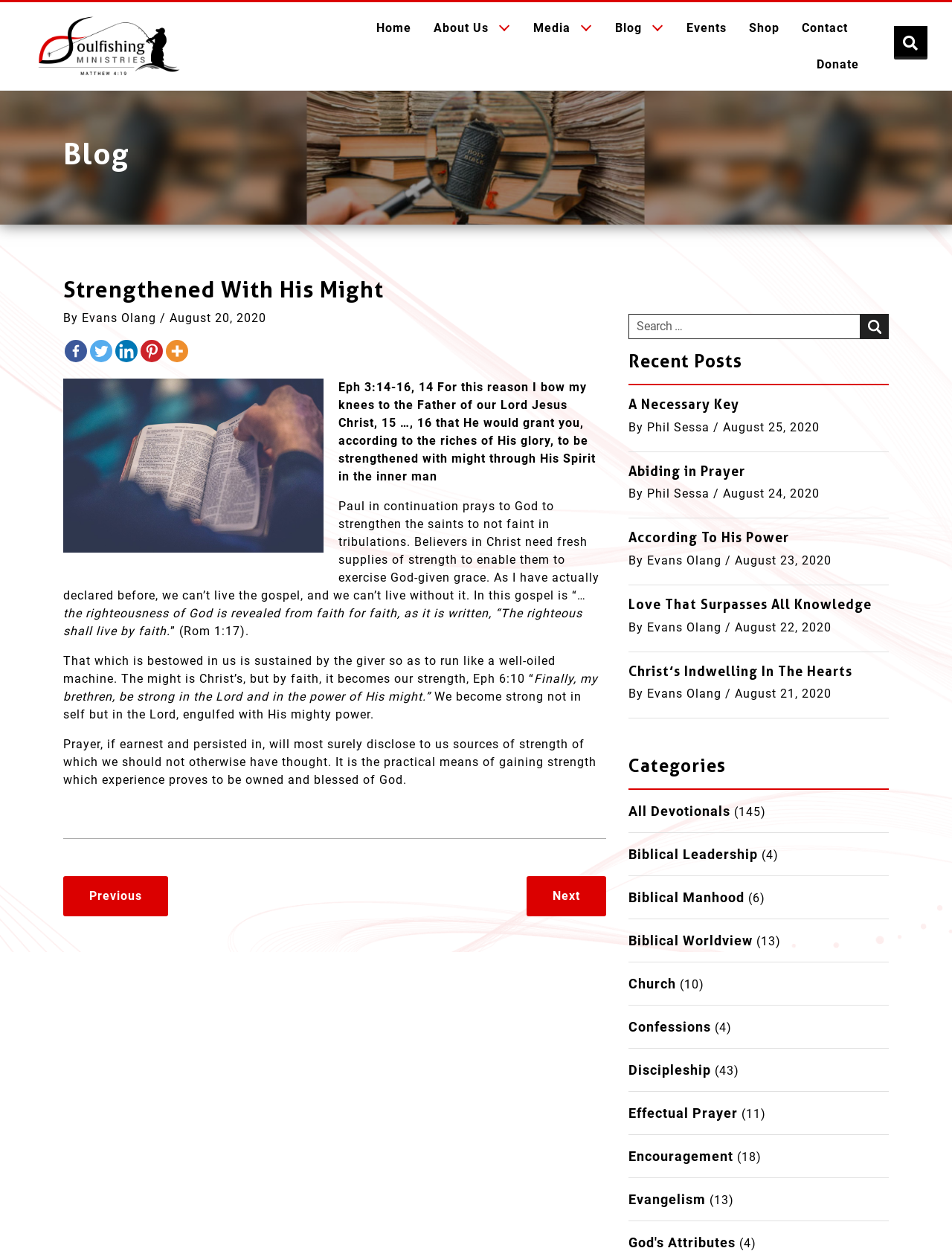Find the bounding box coordinates of the element to click in order to complete the given instruction: "Like the post."

None